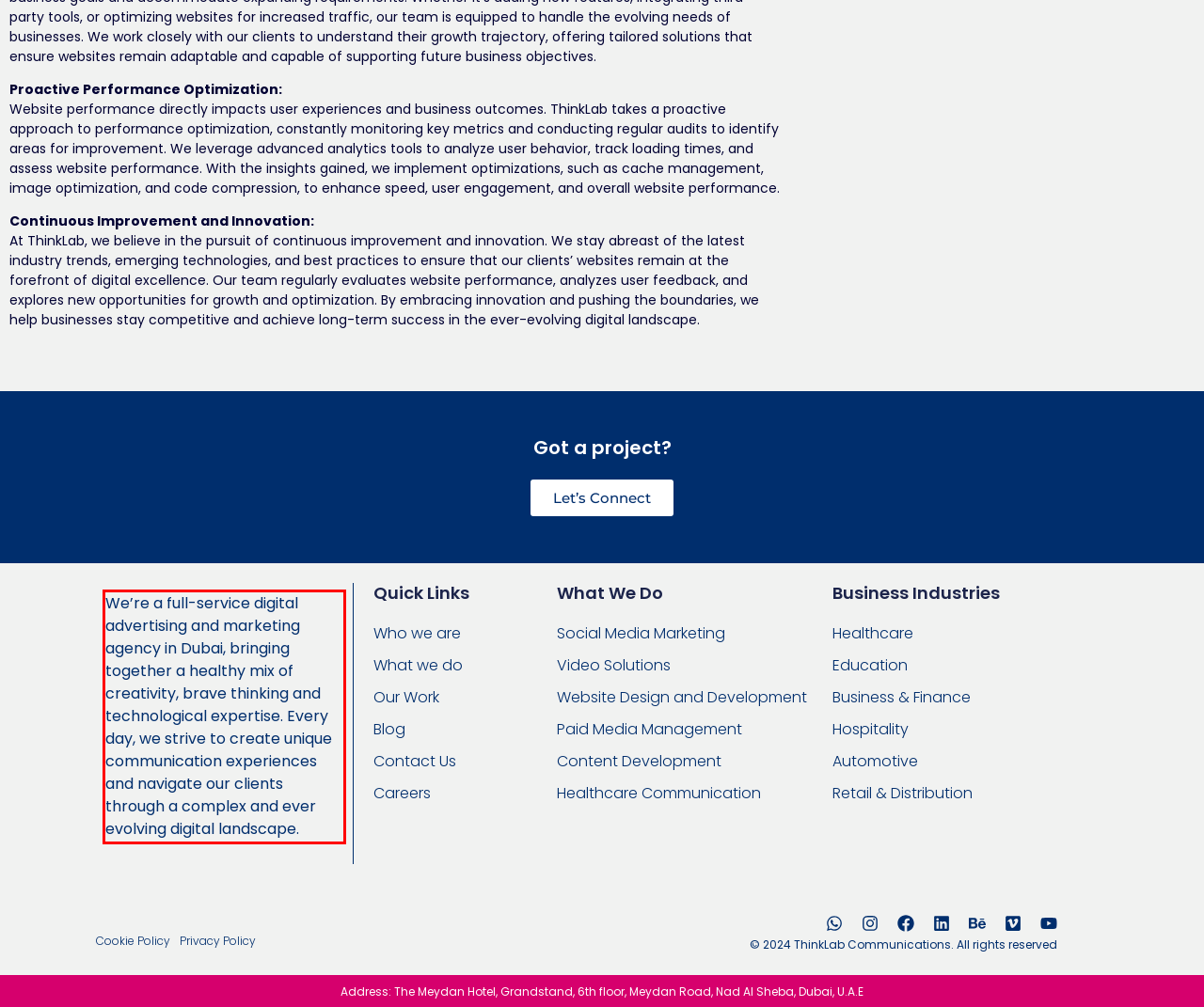Identify the red bounding box in the webpage screenshot and perform OCR to generate the text content enclosed.

We’re a full-service digital advertising and marketing agency in Dubai, bringing together a healthy mix of creativity, brave thinking and technological expertise. Every day, we strive to create unique communication experiences and navigate our clients through a complex and ever evolving digital landscape.